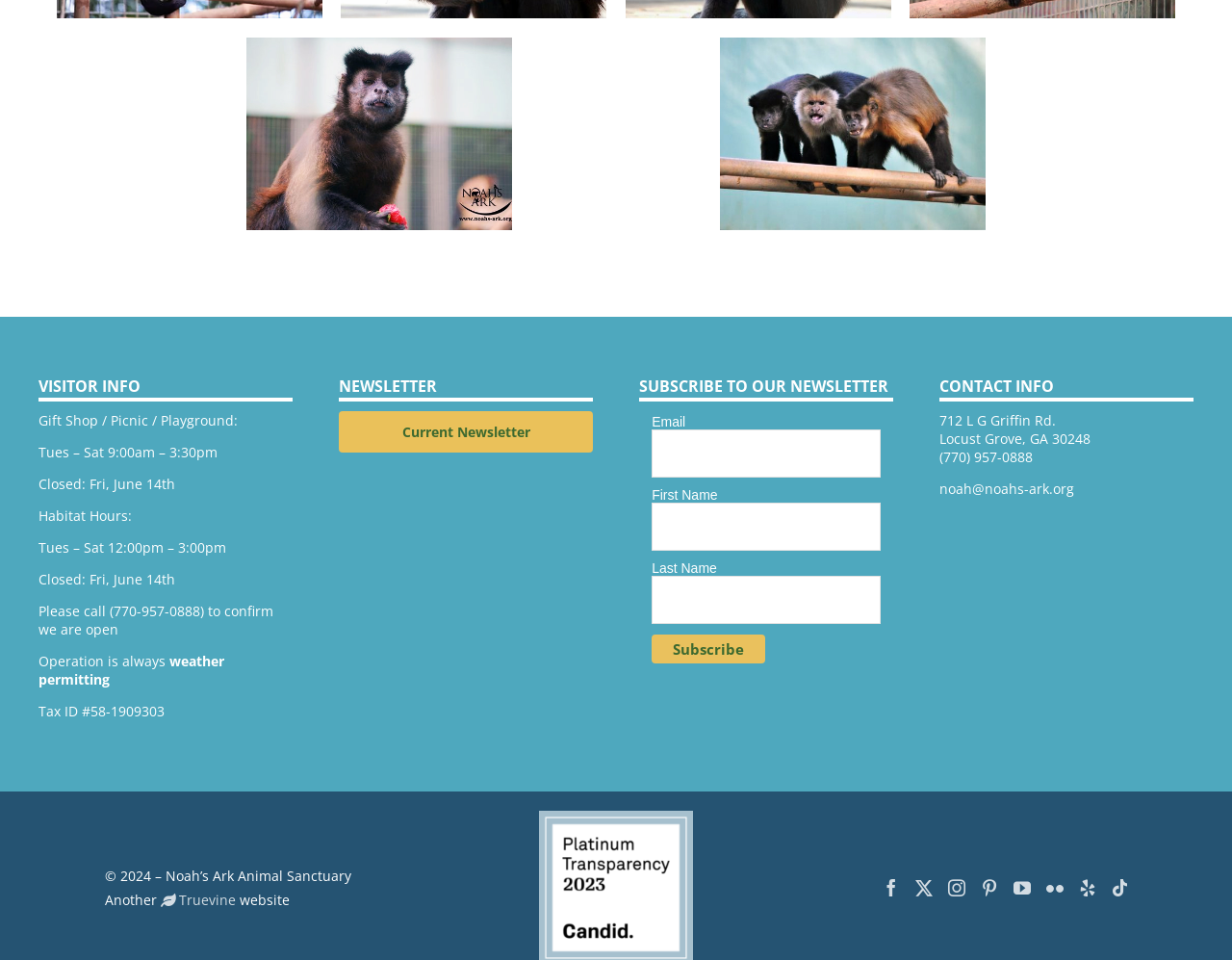Can you show the bounding box coordinates of the region to click on to complete the task described in the instruction: "Contact Noah's Ark via email"?

[0.762, 0.5, 0.872, 0.519]